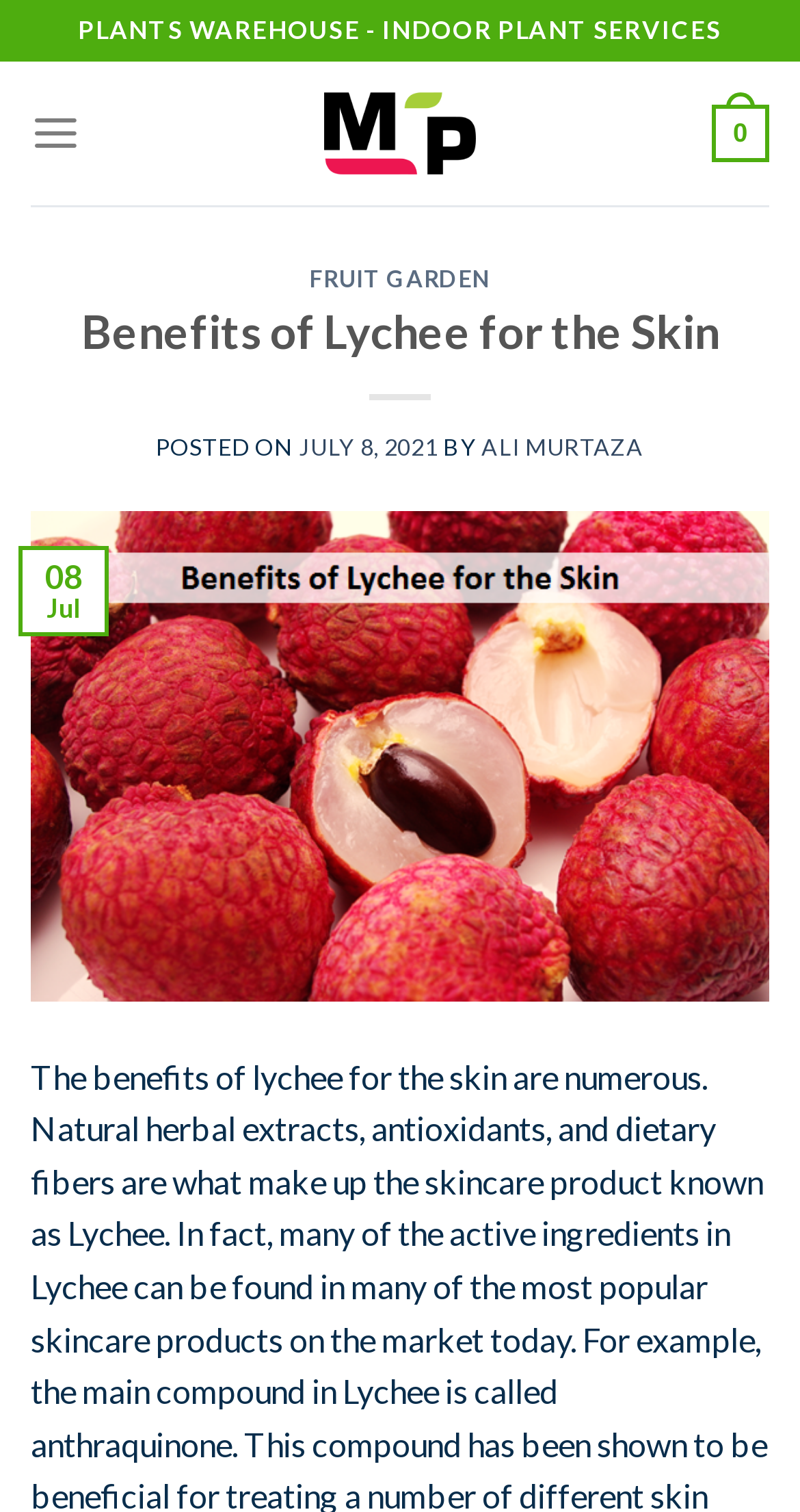When was the current article posted?
From the screenshot, supply a one-word or short-phrase answer.

JULY 8, 2021